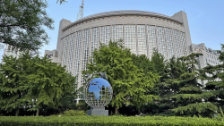Review the image closely and give a comprehensive answer to the question: What is the significance of the lush greenery surrounding the building?

The lush greenery surrounding the government building symbolizes the intersection of nature and governance, highlighting the importance of environmental stewardship and ecological civilization, which are key sectors discussed during the 14th National Committee of the CPPCC.